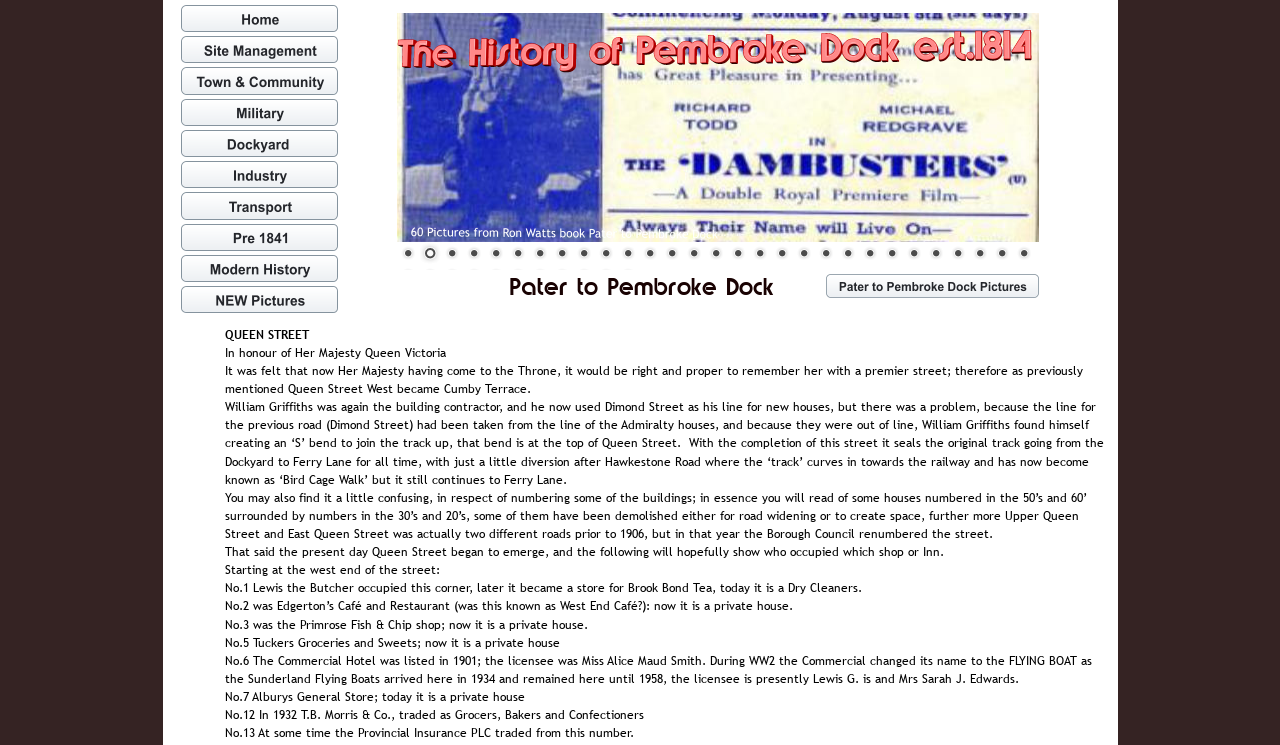Respond with a single word or phrase to the following question:
What is the name of the book mentioned in the image?

Pater to Pembroke Dock